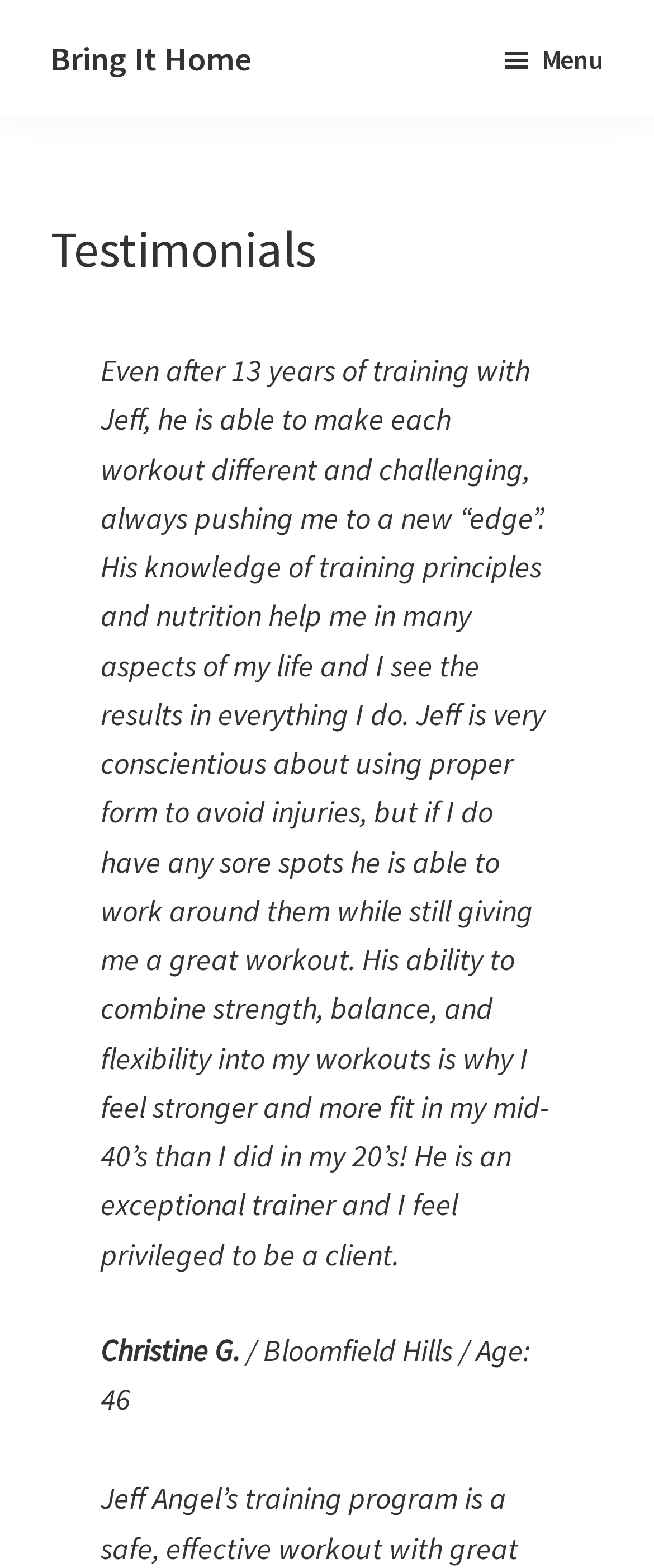Extract the bounding box for the UI element that matches this description: "Menu".

[0.764, 0.011, 0.923, 0.064]